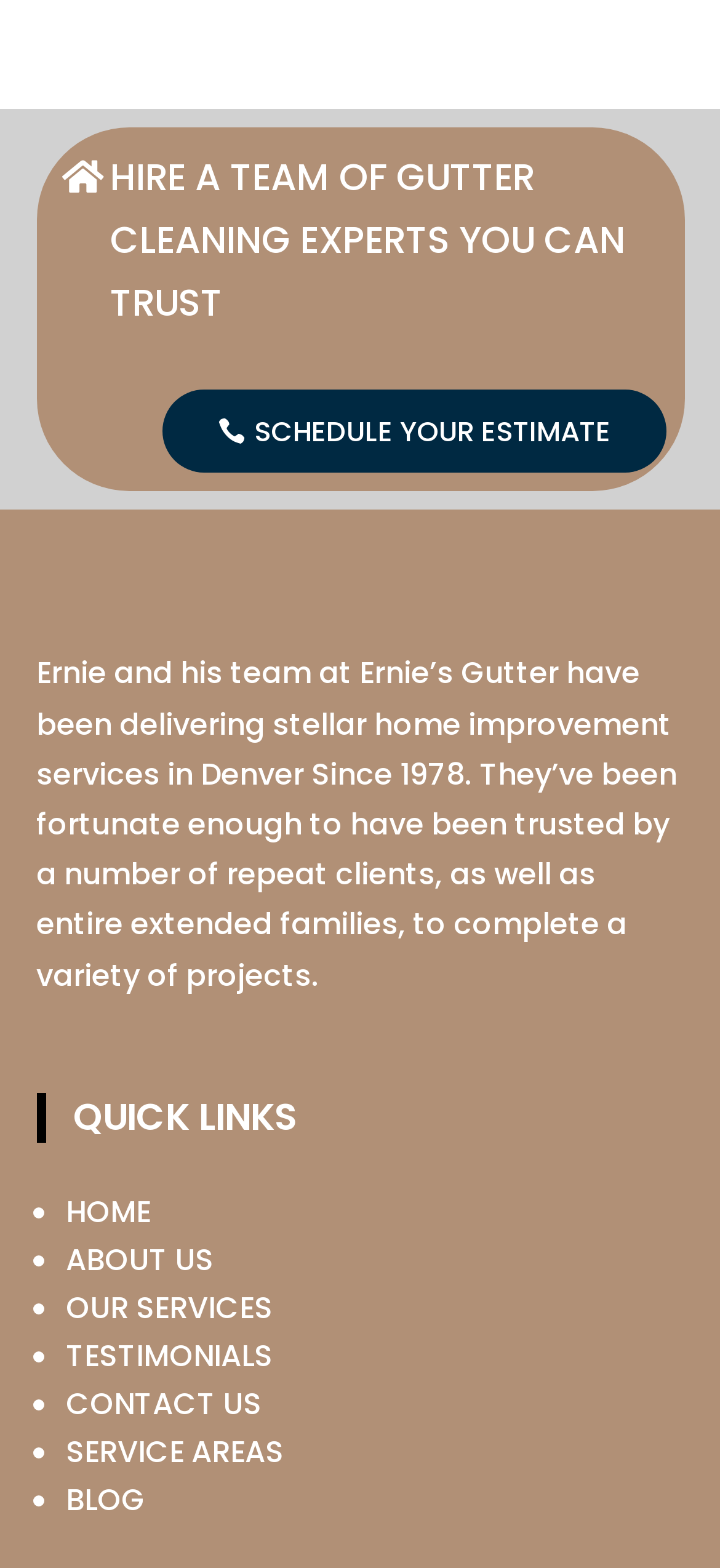What is the purpose of the 'HIRE A TEAM OF GUTTER CLEANING EXPERTS YOU CAN TRUST' link?
Look at the webpage screenshot and answer the question with a detailed explanation.

The purpose of the 'HIRE A TEAM OF GUTTER CLEANING EXPERTS YOU CAN TRUST' link is to hire a team of gutter cleaning experts, which is indicated by the text of the link element.